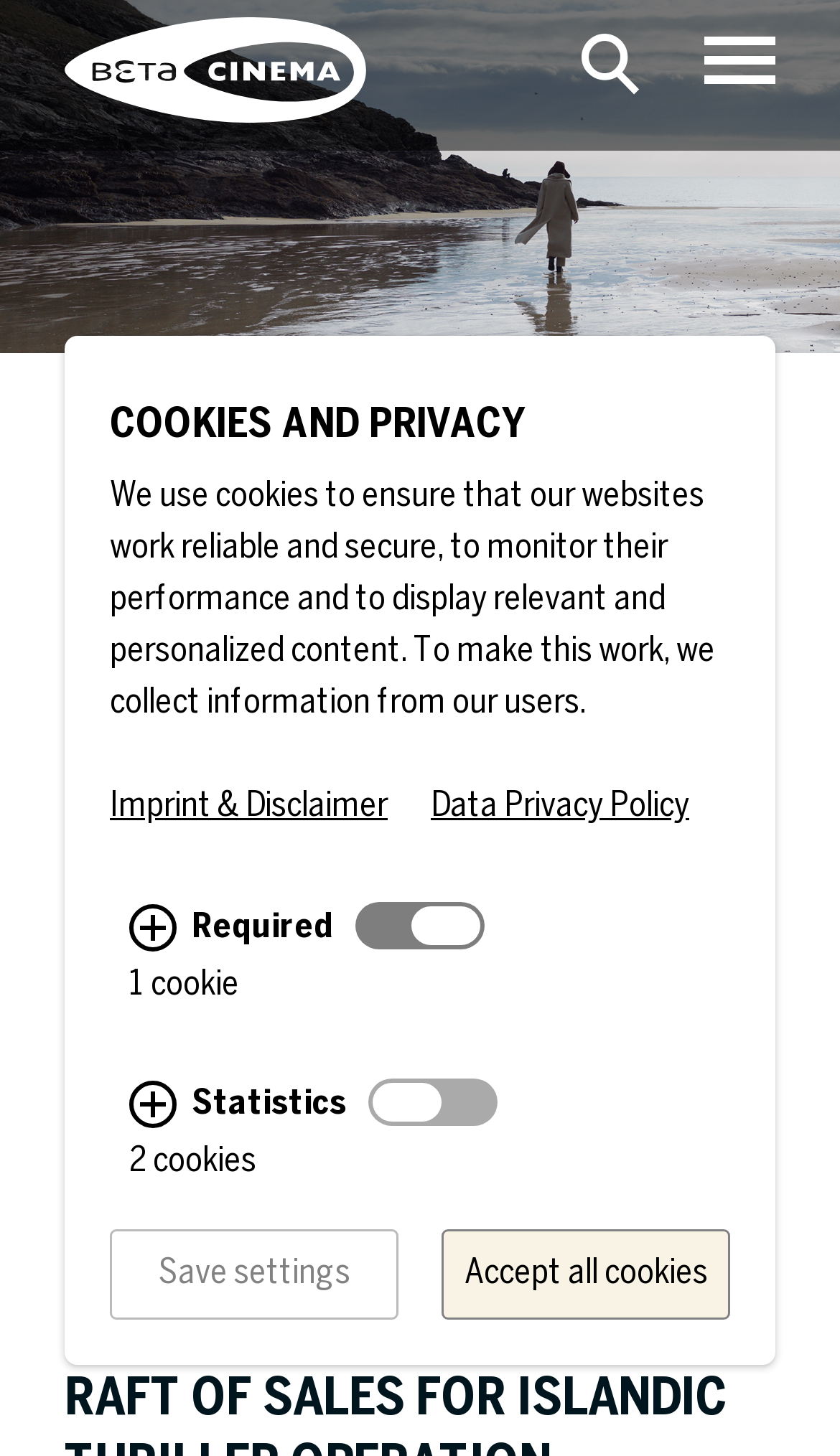Please answer the following question using a single word or phrase: 
What is the total number of cookies mentioned?

3